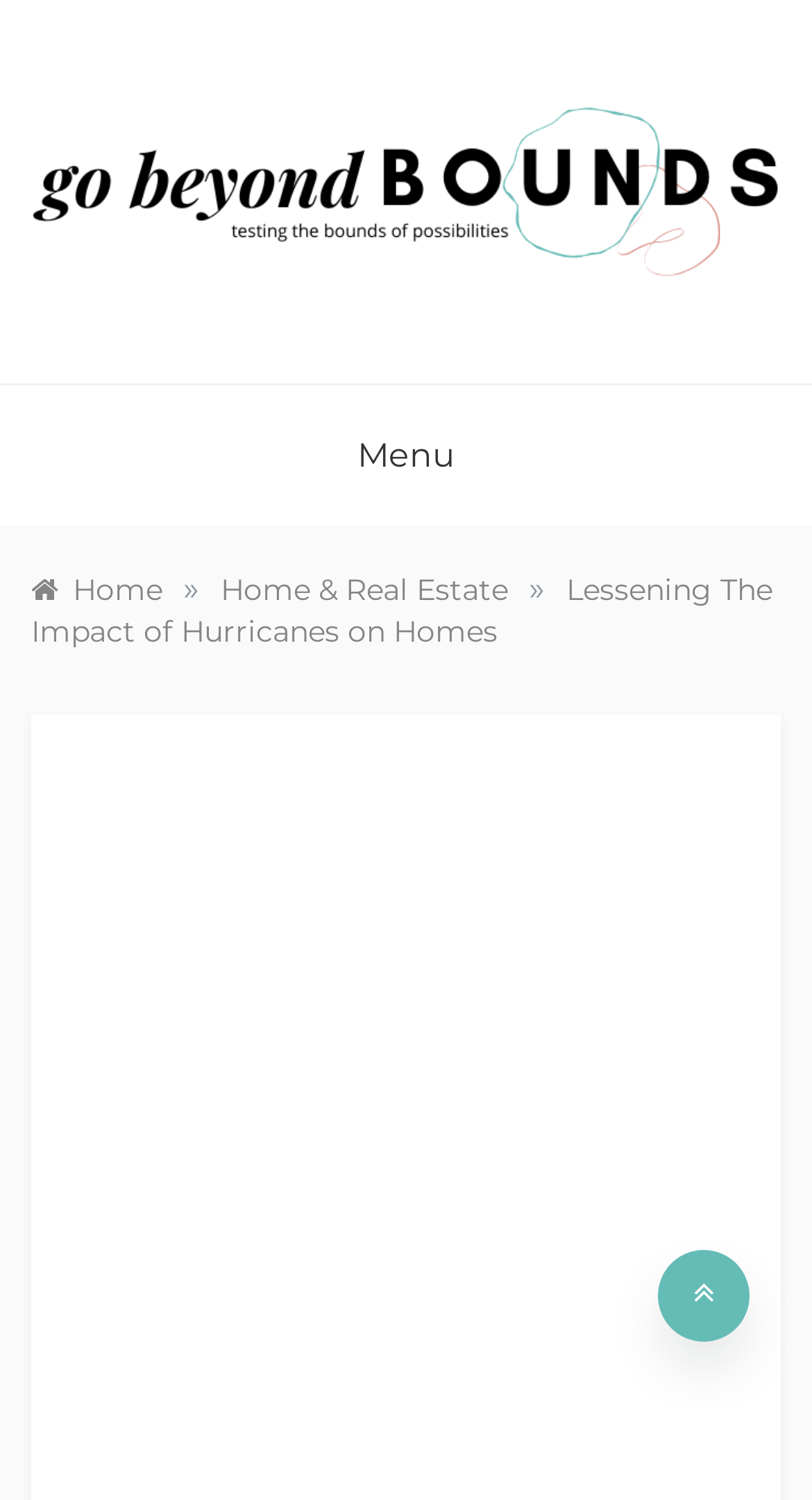Extract the primary heading text from the webpage.

GO BEYOND BOUNDS